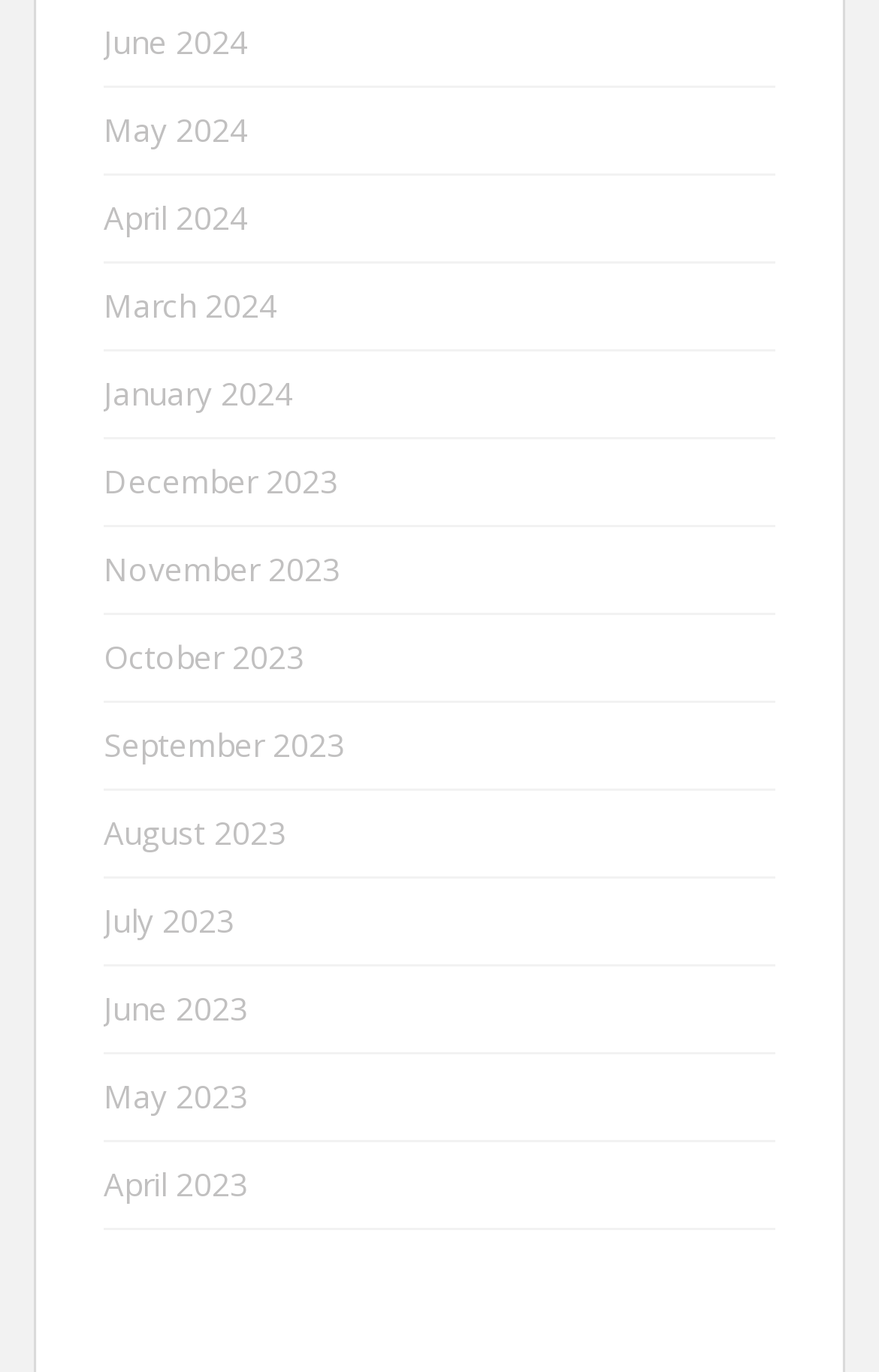With reference to the screenshot, provide a detailed response to the question below:
What is the earliest month listed?

By examining the list of links, I found that the earliest month listed is January 2024, which is located at the fifth position from the top.